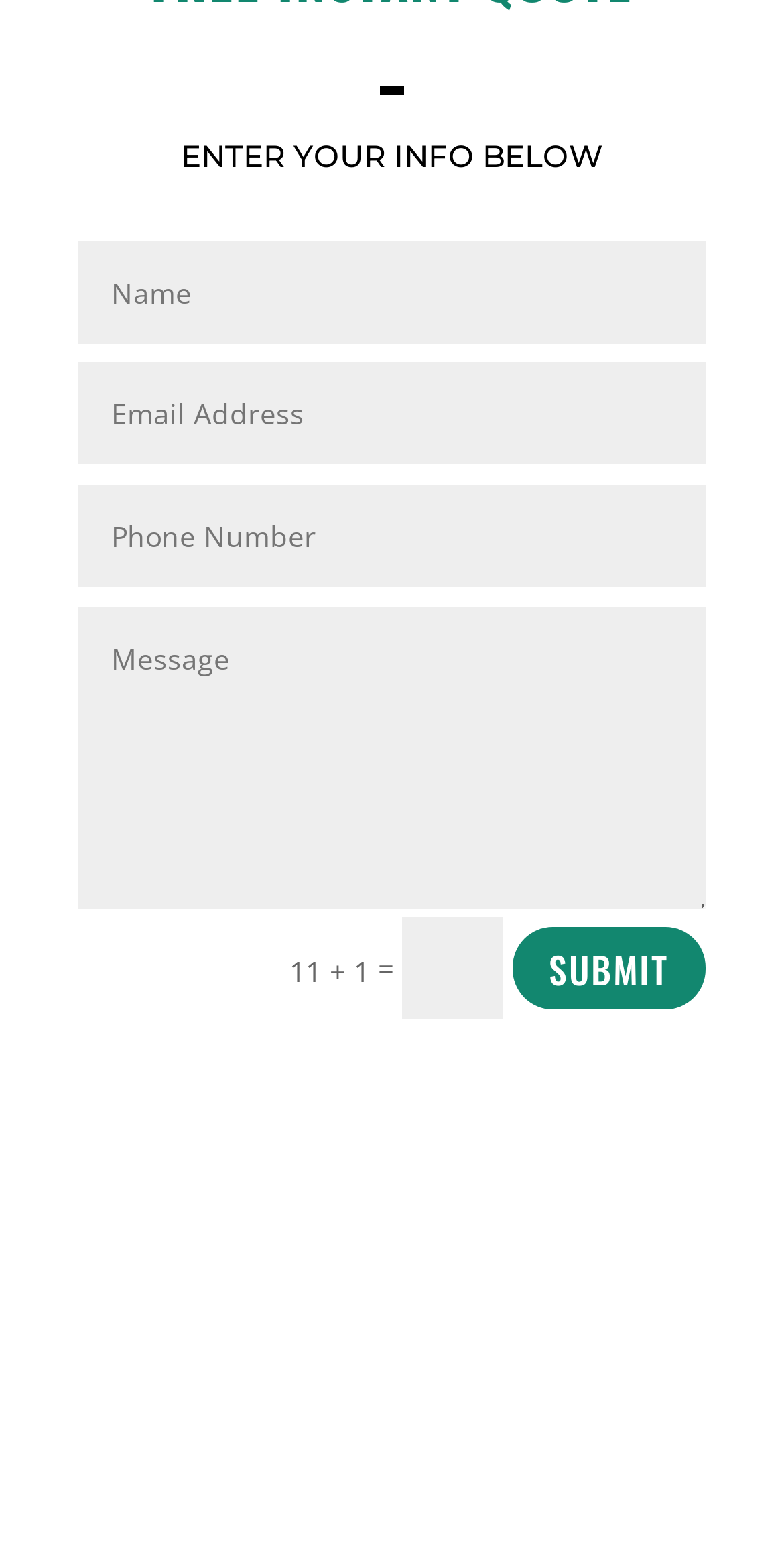Provide a one-word or brief phrase answer to the question:
What is the equation displayed on the webpage?

11 + 1 =